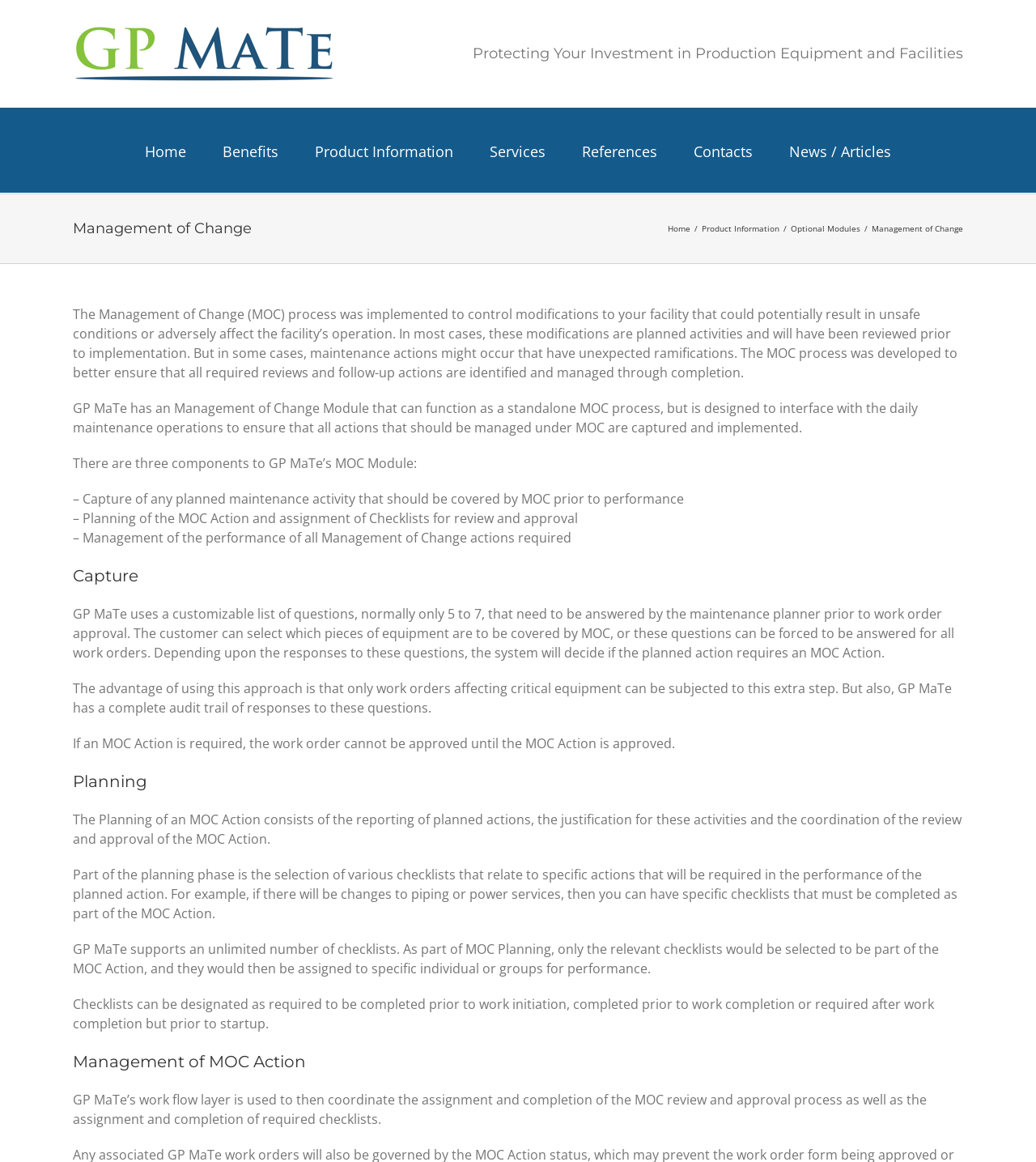Please identify the bounding box coordinates of the element's region that should be clicked to execute the following instruction: "View Product Information". The bounding box coordinates must be four float numbers between 0 and 1, i.e., [left, top, right, bottom].

[0.304, 0.093, 0.438, 0.166]